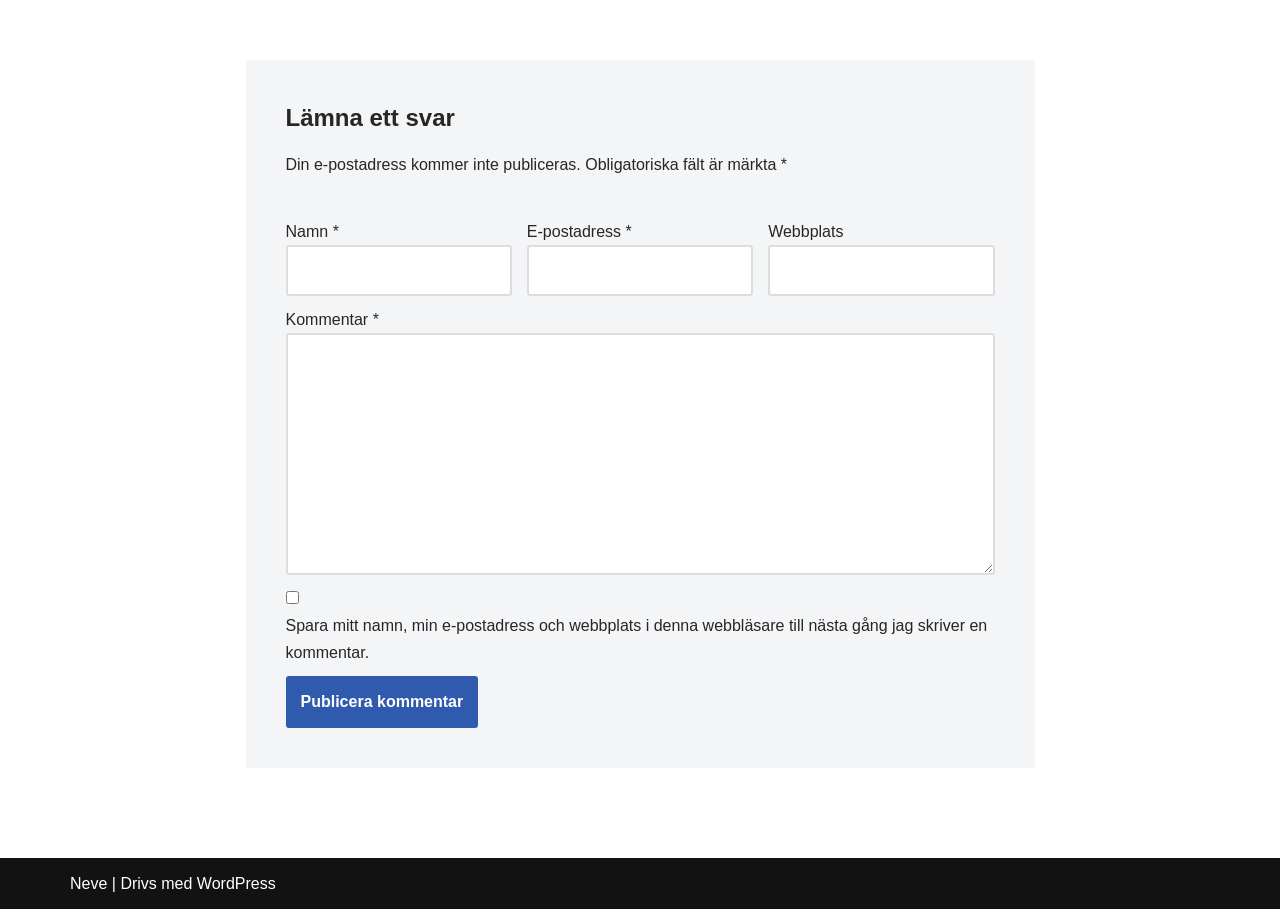What is the purpose of this webpage?
Please provide a comprehensive answer based on the contents of the image.

Based on the webpage structure and the presence of input fields for name, email, website, and comment, it appears that the purpose of this webpage is to allow users to leave a comment or provide feedback.